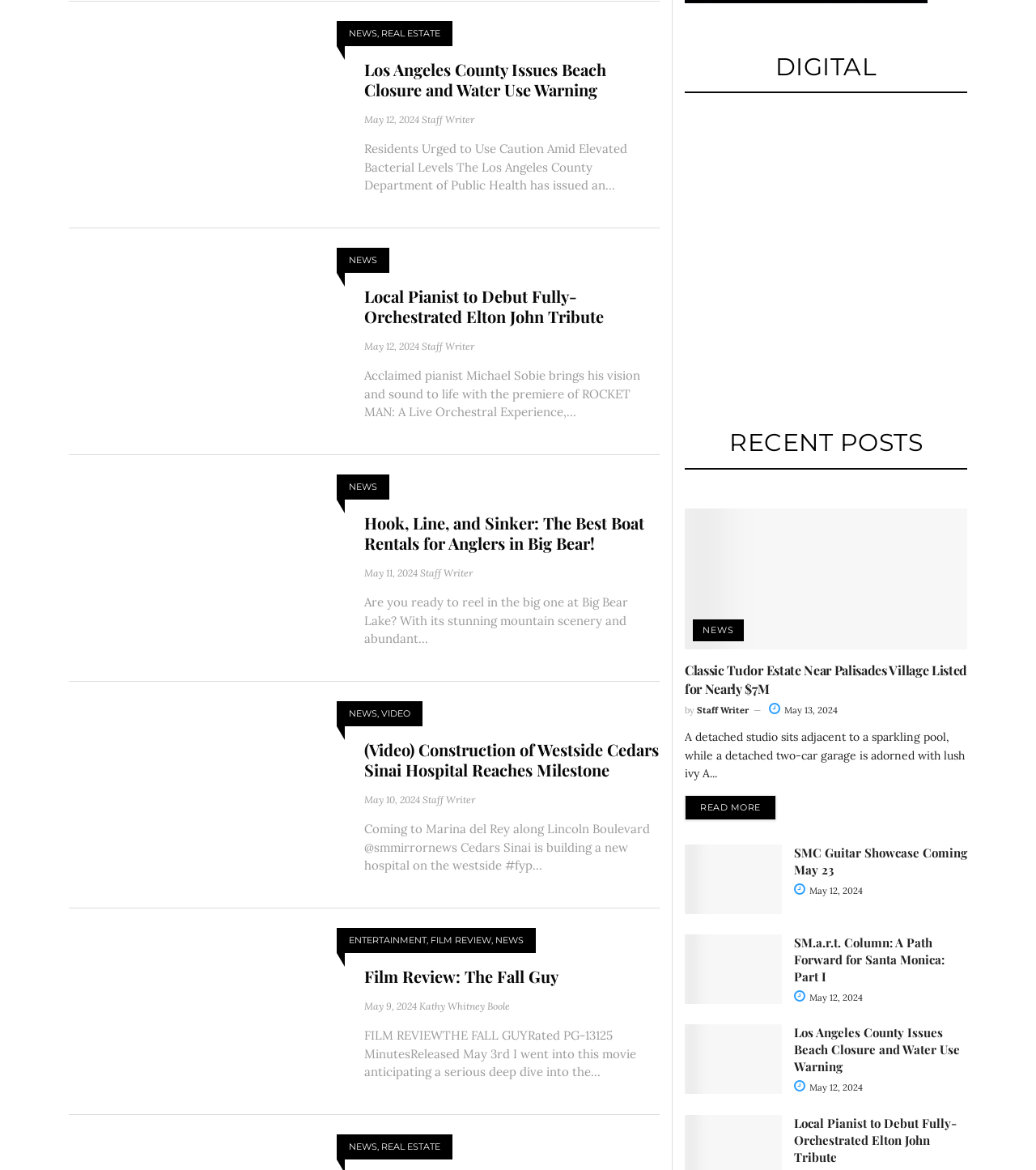Could you specify the bounding box coordinates for the clickable section to complete the following instruction: "Read about the Brooks Ghost 14"?

None